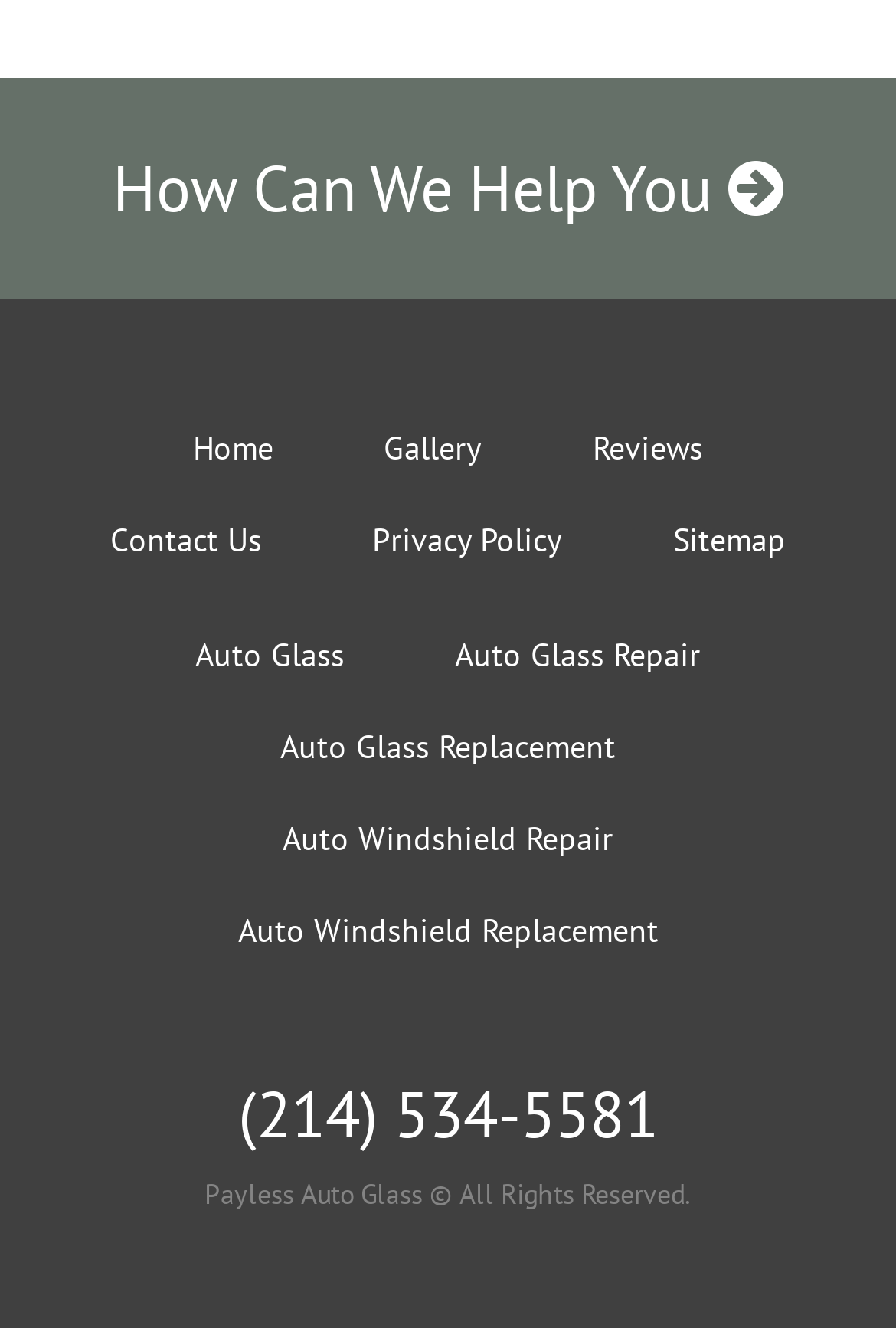Specify the bounding box coordinates of the area that needs to be clicked to achieve the following instruction: "Read 'Privacy Policy'".

[0.415, 0.391, 0.628, 0.422]